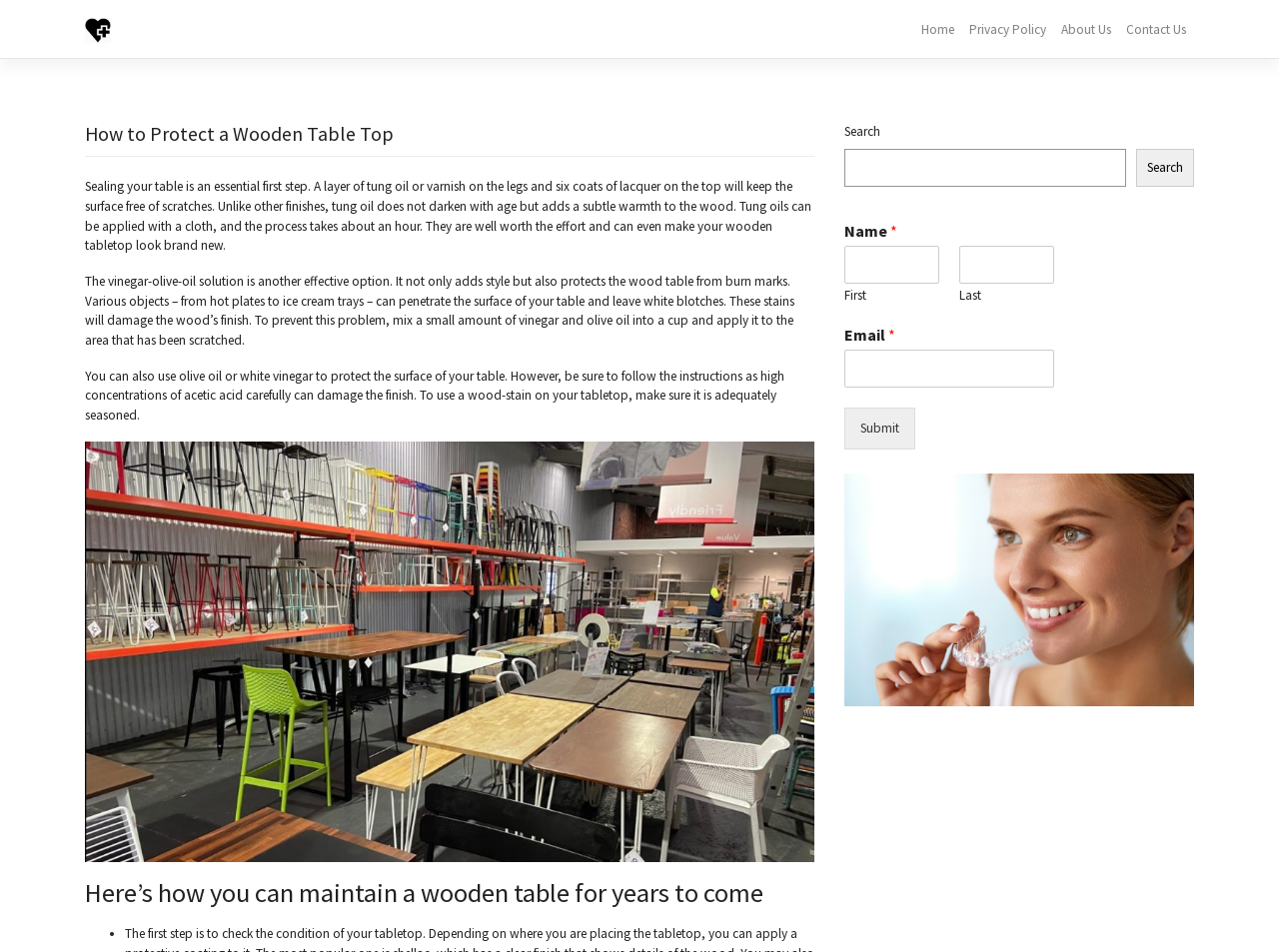Find the bounding box coordinates of the element you need to click on to perform this action: 'Submit the form'. The coordinates should be represented by four float values between 0 and 1, in the format [left, top, right, bottom].

[0.66, 0.428, 0.716, 0.472]